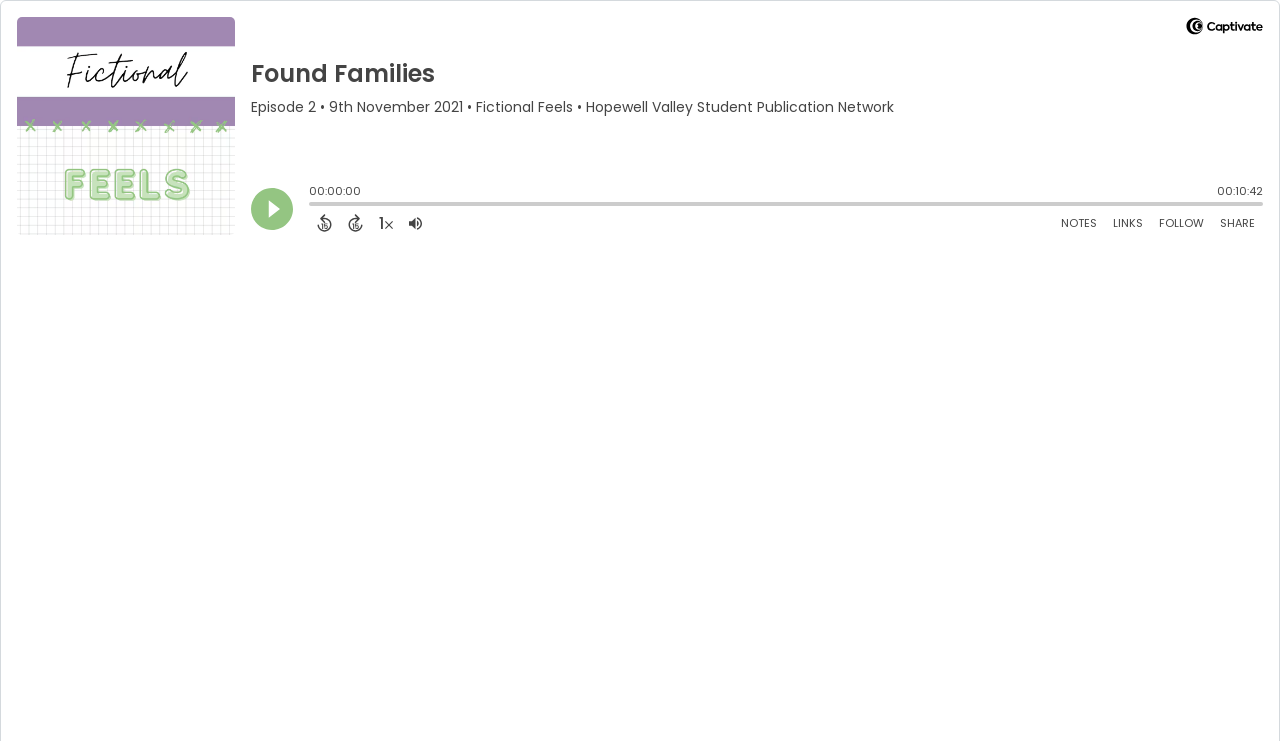Please answer the following question using a single word or phrase: 
What is the name of the episode?

Episode 2